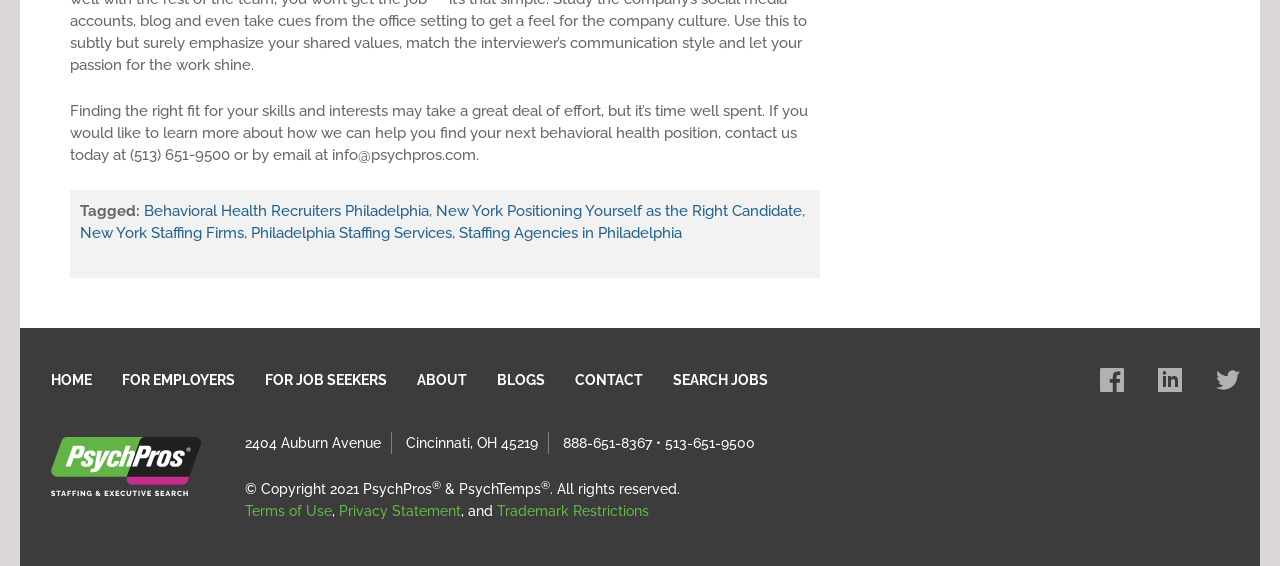Please identify the bounding box coordinates of the element on the webpage that should be clicked to follow this instruction: "Search for jobs". The bounding box coordinates should be given as four float numbers between 0 and 1, formatted as [left, top, right, bottom].

[0.514, 0.64, 0.612, 0.704]